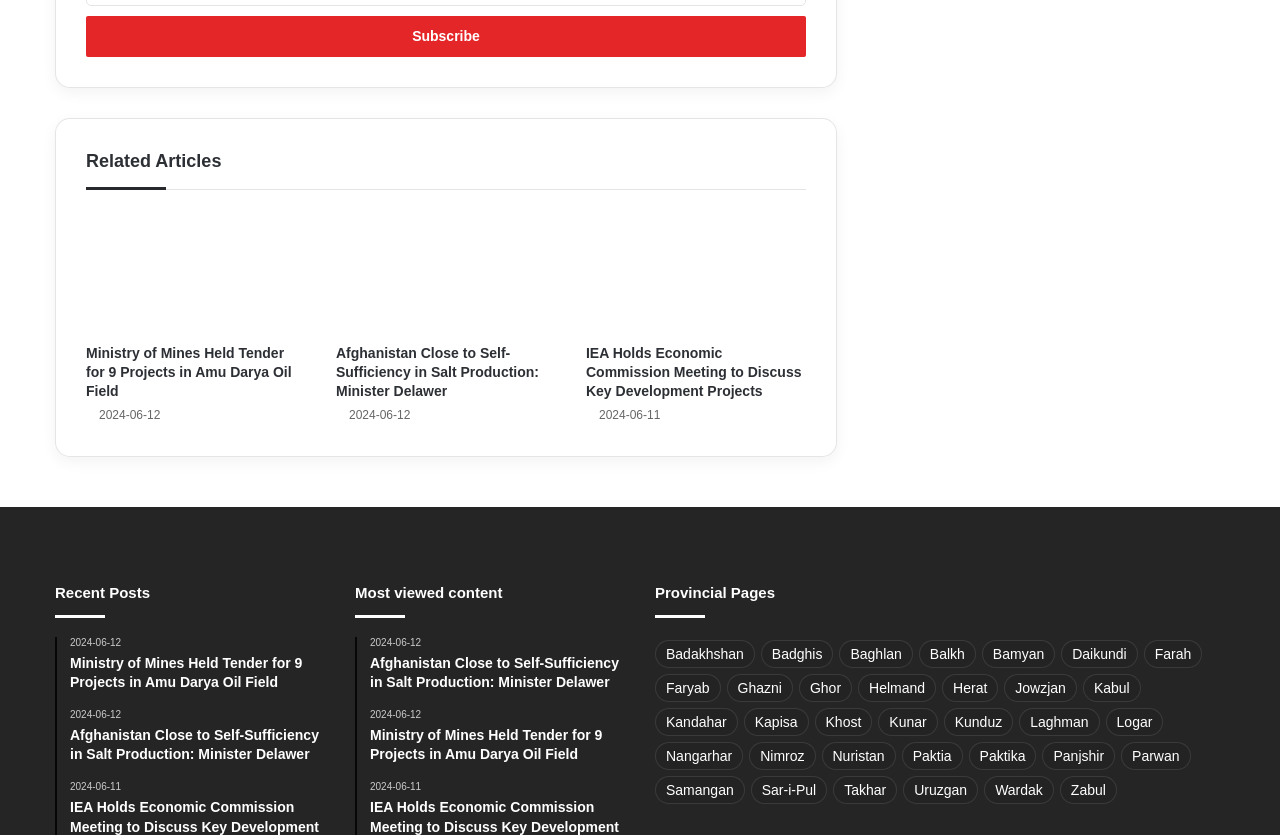What is the date of the article 'Ministry of Mines Held Tender for 9 Projects in Amu Darya Oil Field'?
We need a detailed and meticulous answer to the question.

I found a StaticText element with the text '2024-06-12' near the link element with the title 'Ministry of Mines Held Tender for 9 Projects in Amu Darya Oil Field', which suggests that this is the date of the article.